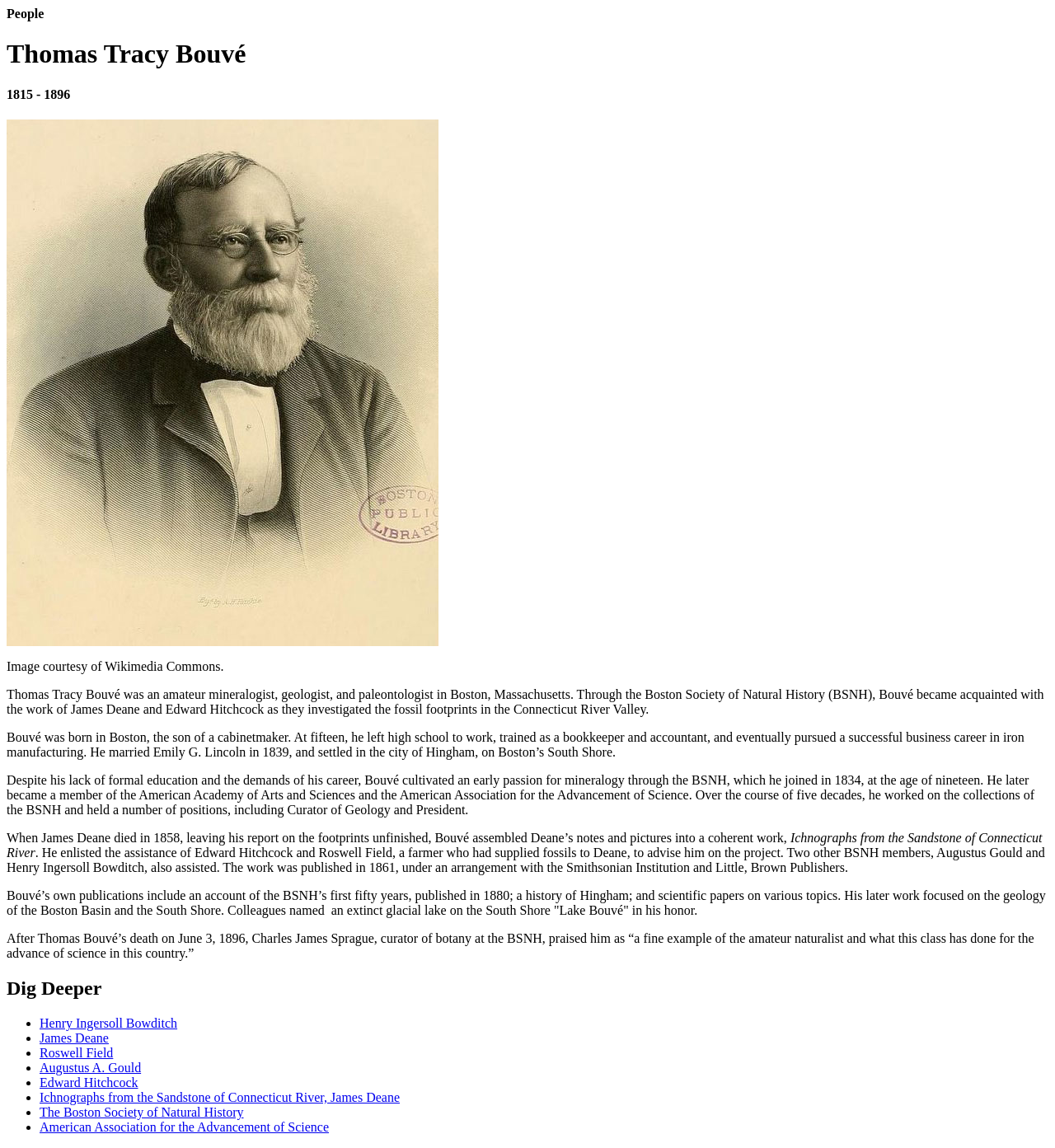Find the bounding box coordinates of the element to click in order to complete this instruction: "Explore the Boston Society of Natural History". The bounding box coordinates must be four float numbers between 0 and 1, denoted as [left, top, right, bottom].

[0.038, 0.963, 0.231, 0.975]